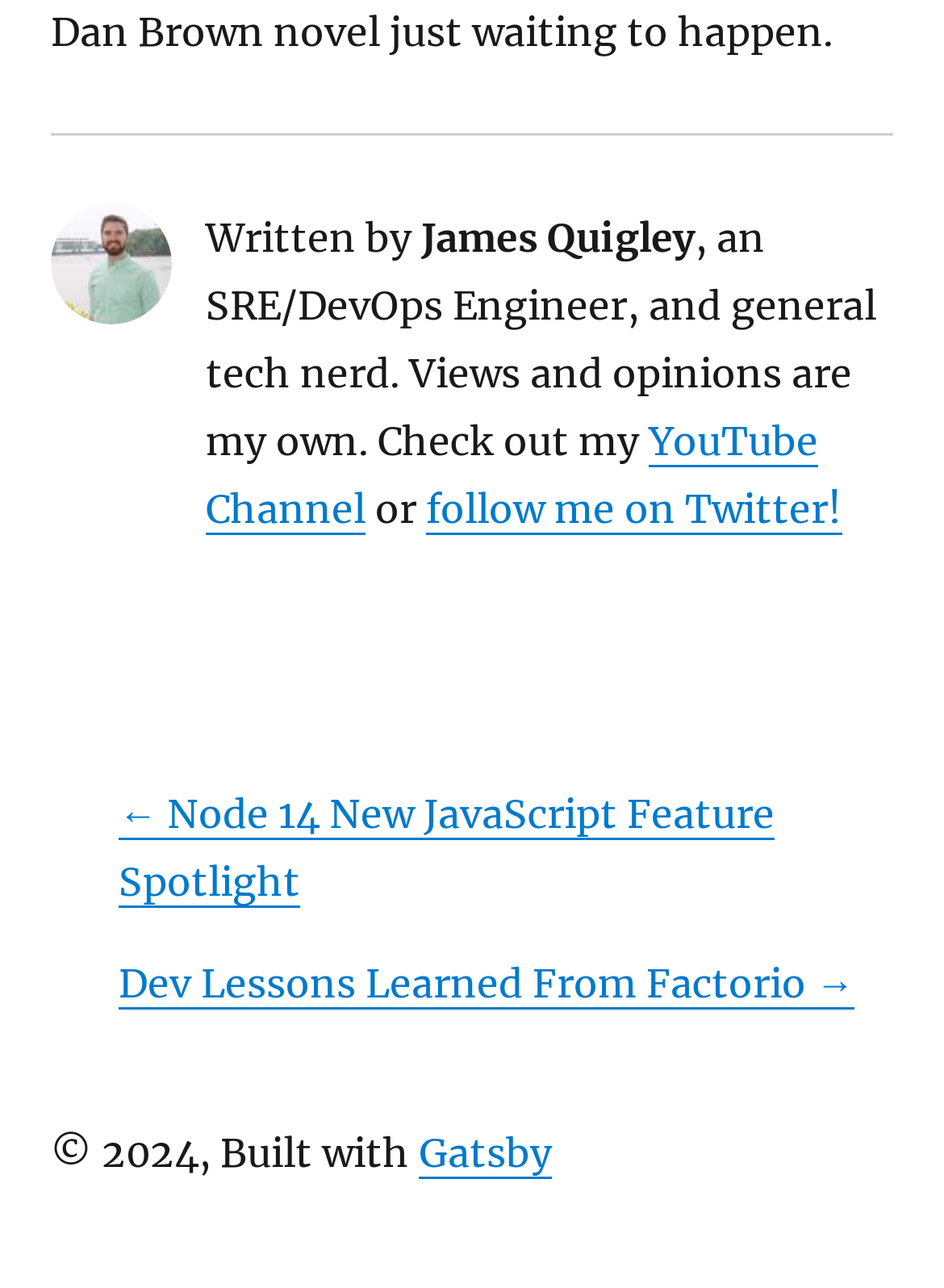Provide a one-word or one-phrase answer to the question:
How many links are there in the main content area?

4